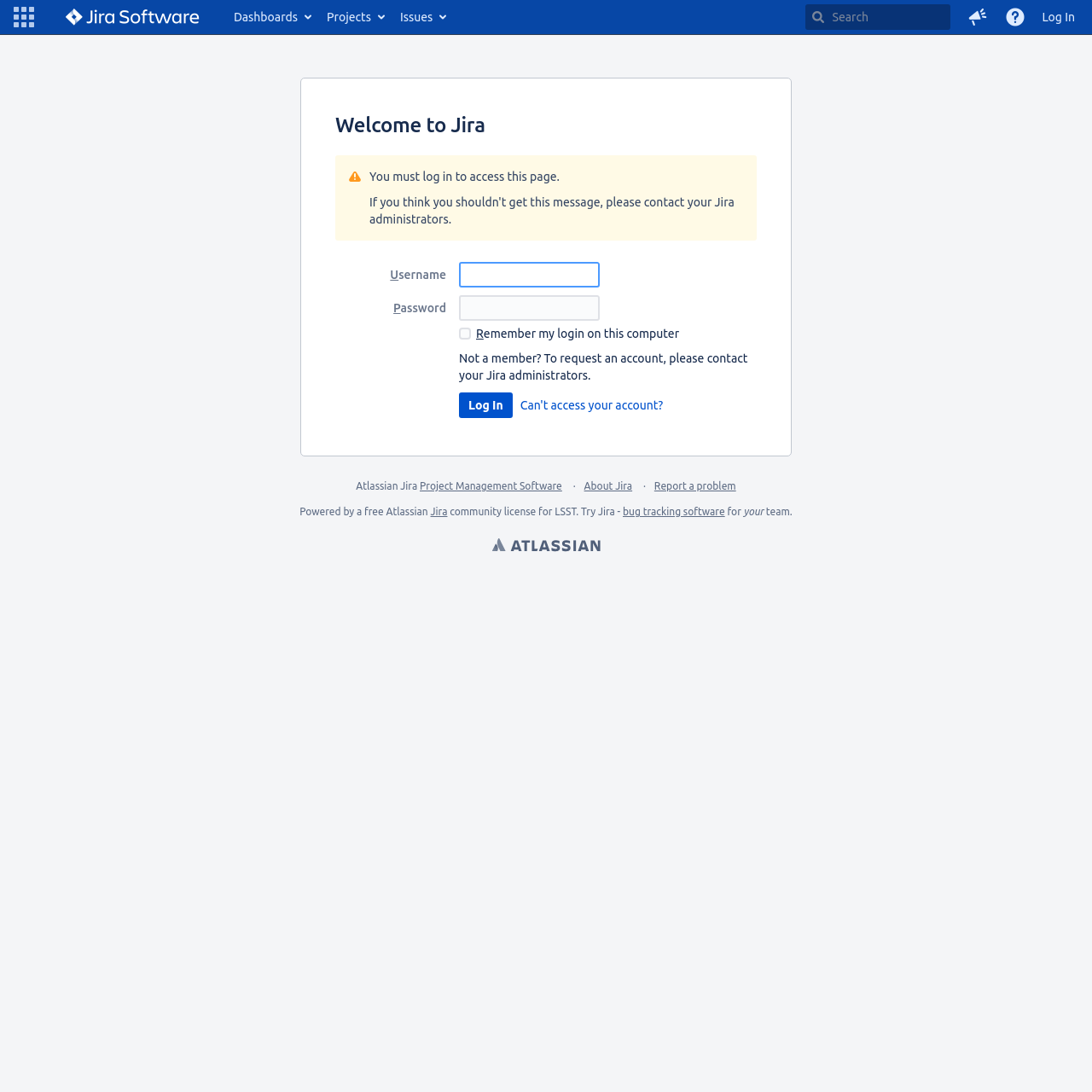Determine the bounding box coordinates for the element that should be clicked to follow this instruction: "Log in to access the page". The coordinates should be given as four float numbers between 0 and 1, in the format [left, top, right, bottom].

[0.42, 0.359, 0.469, 0.383]